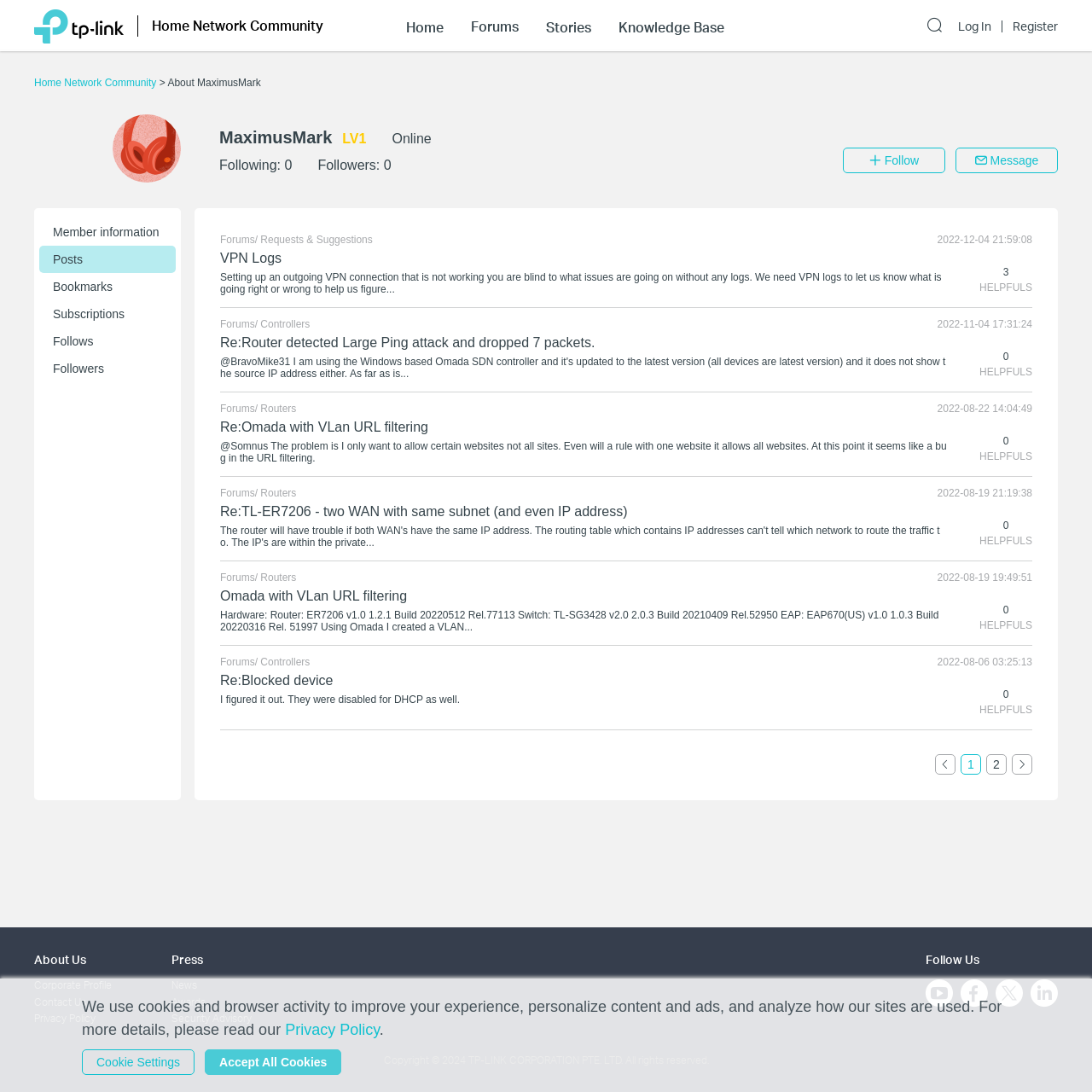What is the purpose of the 'Follow' button?
Look at the image and respond with a one-word or short phrase answer.

To follow a user